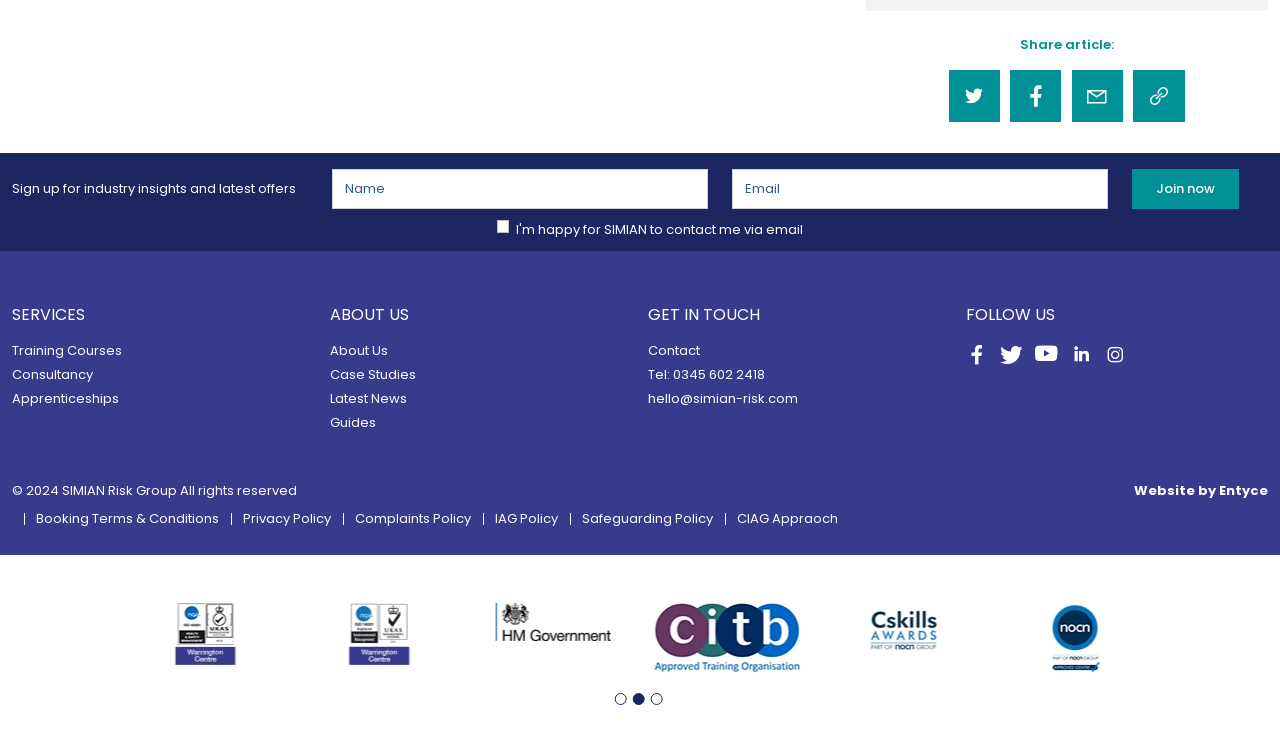Locate the bounding box coordinates of the area where you should click to accomplish the instruction: "Click the share article button".

[0.741, 0.139, 0.781, 0.17]